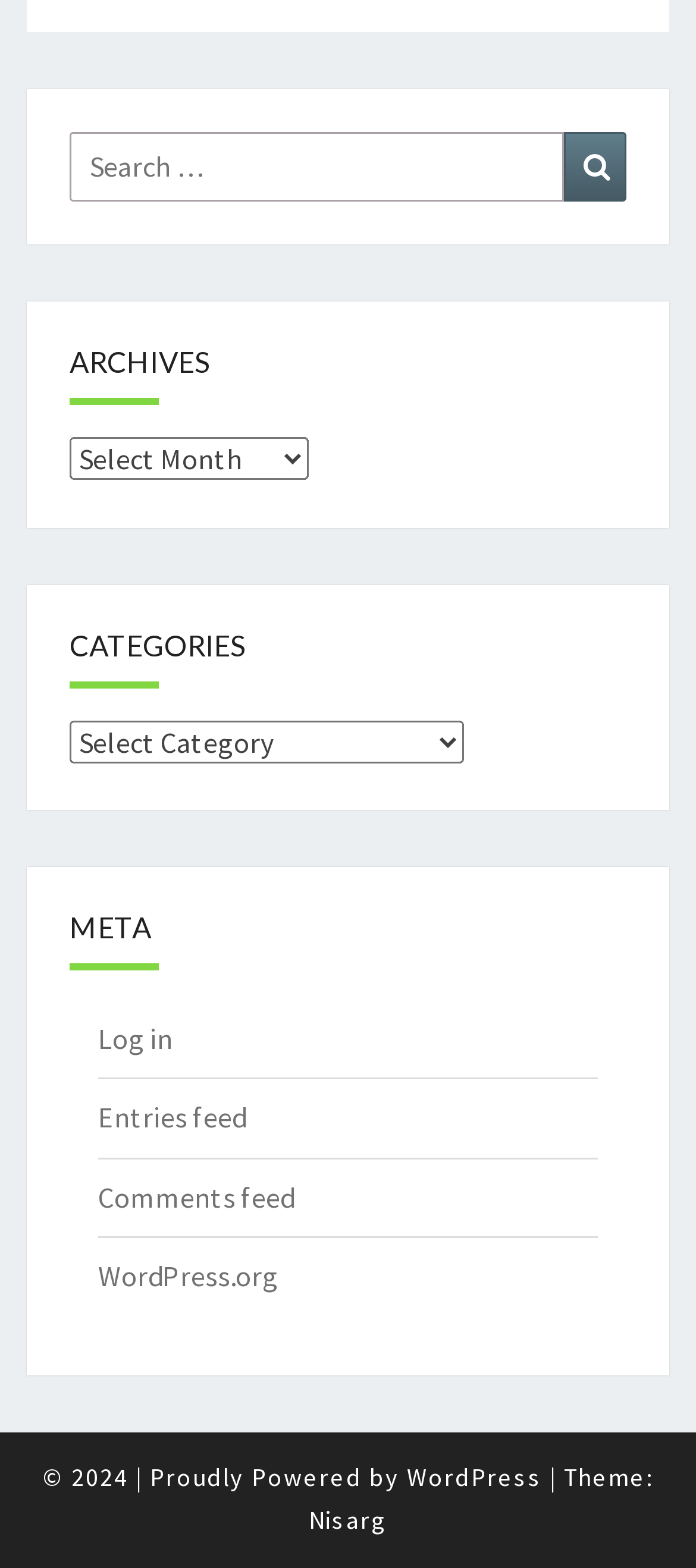What is the third option in the Archives dropdown? Examine the screenshot and reply using just one word or a brief phrase.

Not available